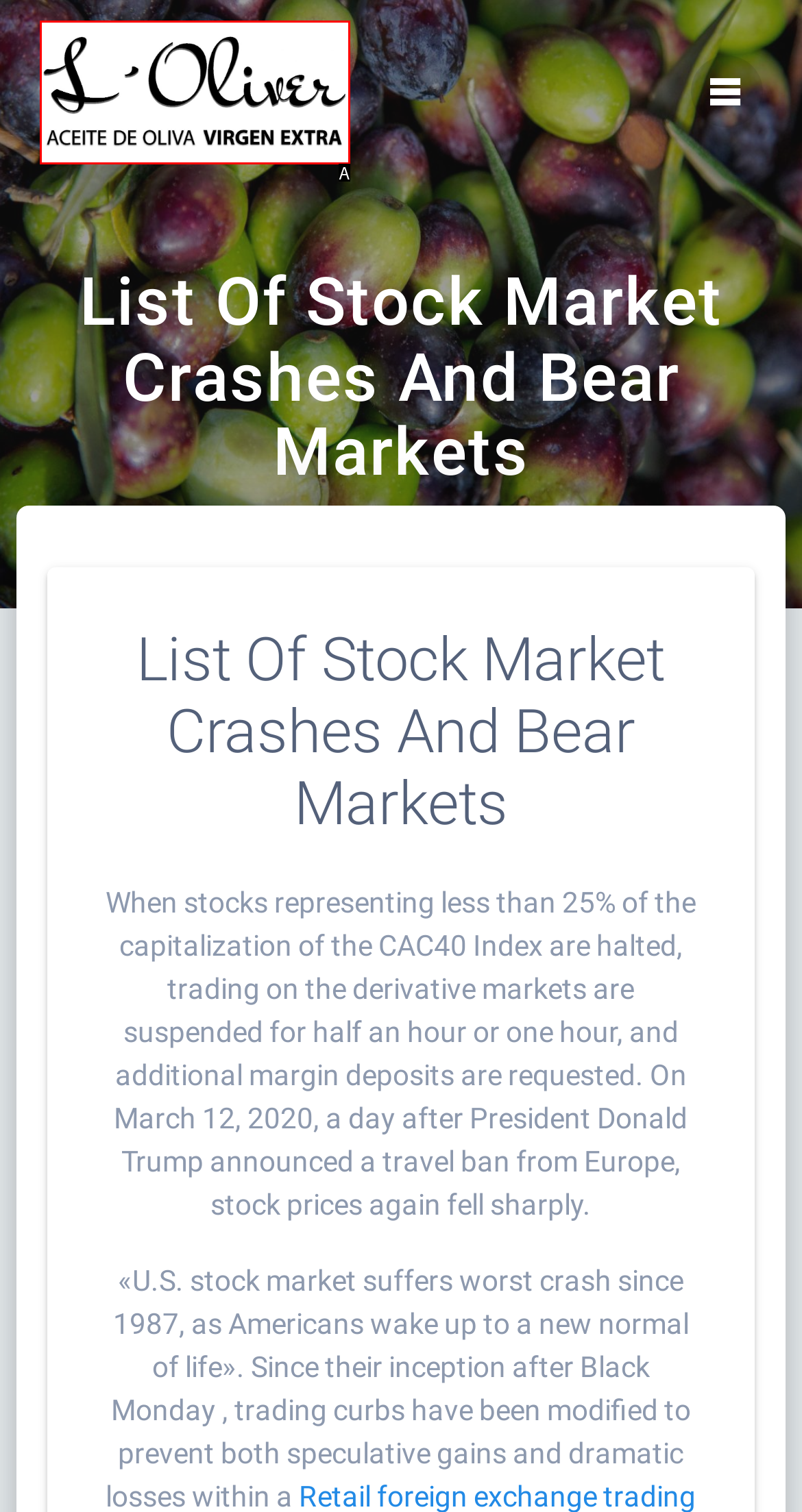Using the provided description: alt="L´Oliver", select the HTML element that corresponds to it. Indicate your choice with the option's letter.

A